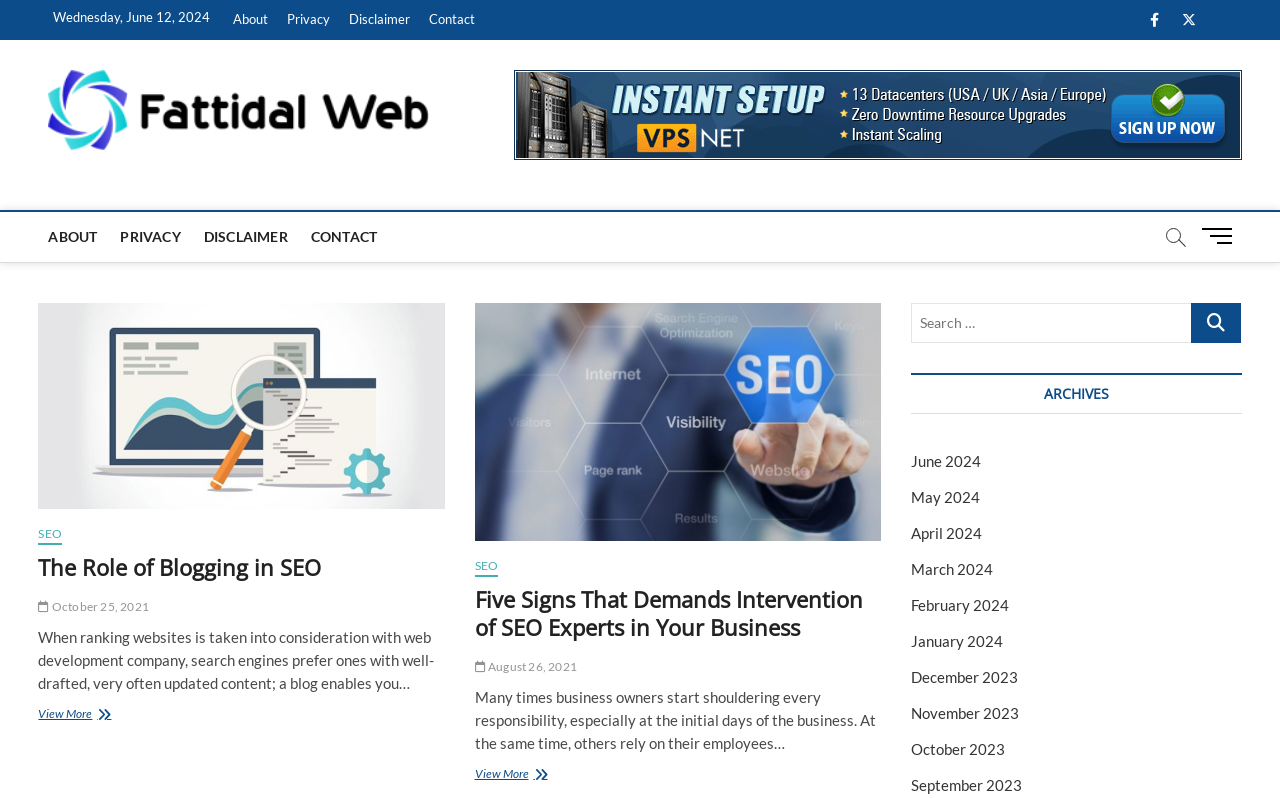Please locate the UI element described by "Menu Button" and provide its bounding box coordinates.

[0.937, 0.268, 0.97, 0.322]